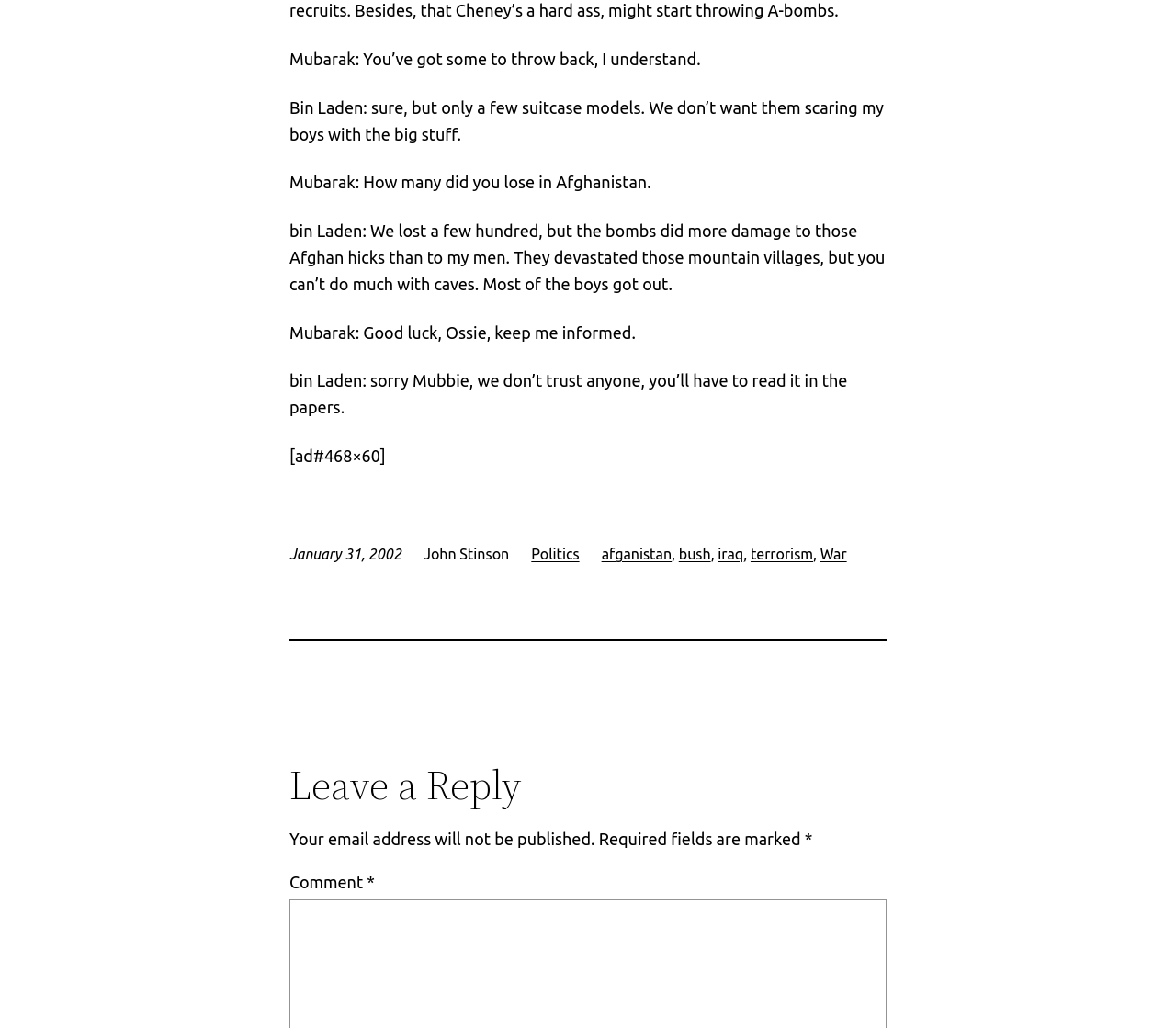Answer in one word or a short phrase: 
What topics are related to the conversation?

Politics, Afghanistan, Terrorism, War